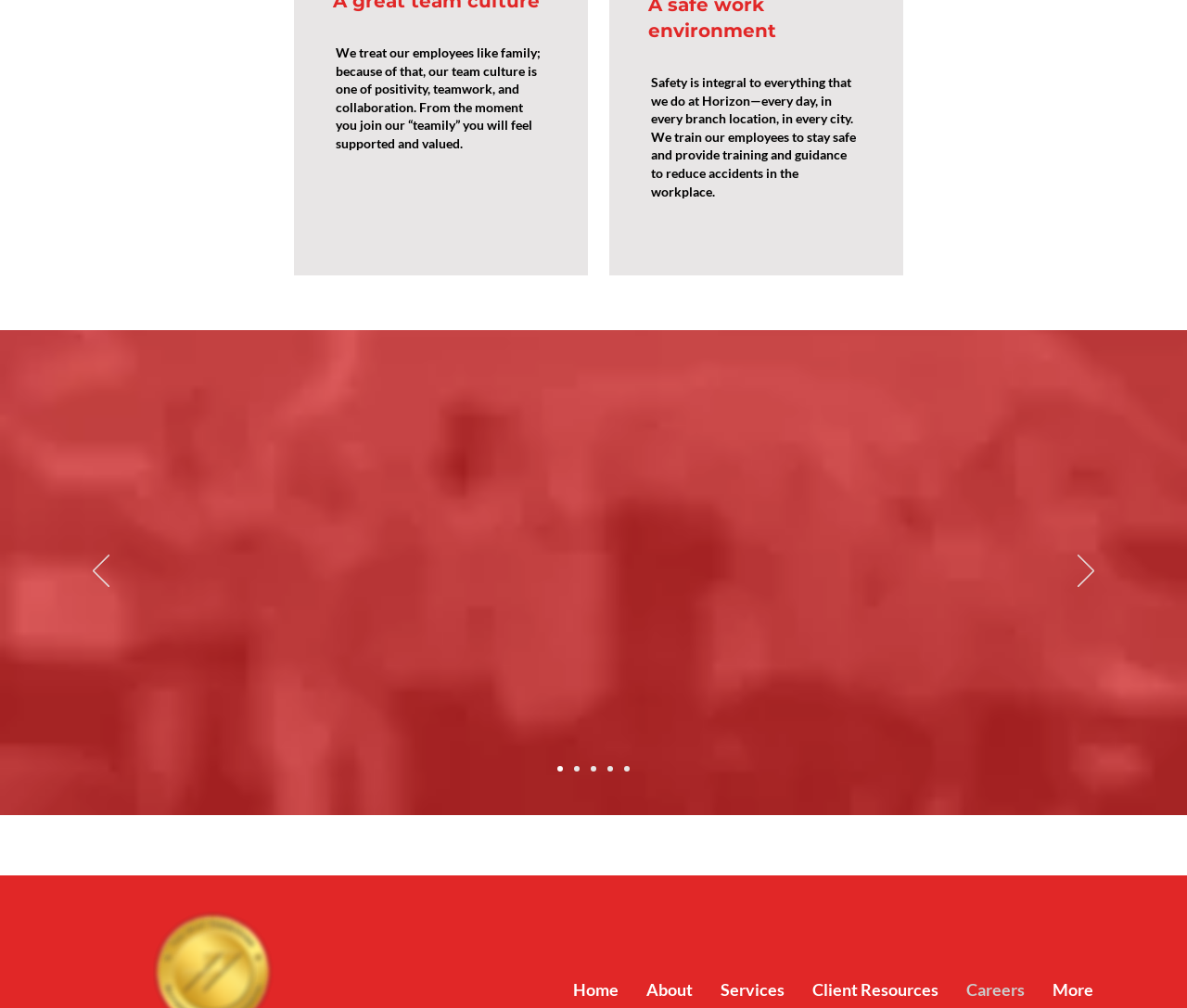Please specify the coordinates of the bounding box for the element that should be clicked to carry out this instruction: "Click the Careers link". The coordinates must be four float numbers between 0 and 1, formatted as [left, top, right, bottom].

[0.802, 0.964, 0.875, 1.0]